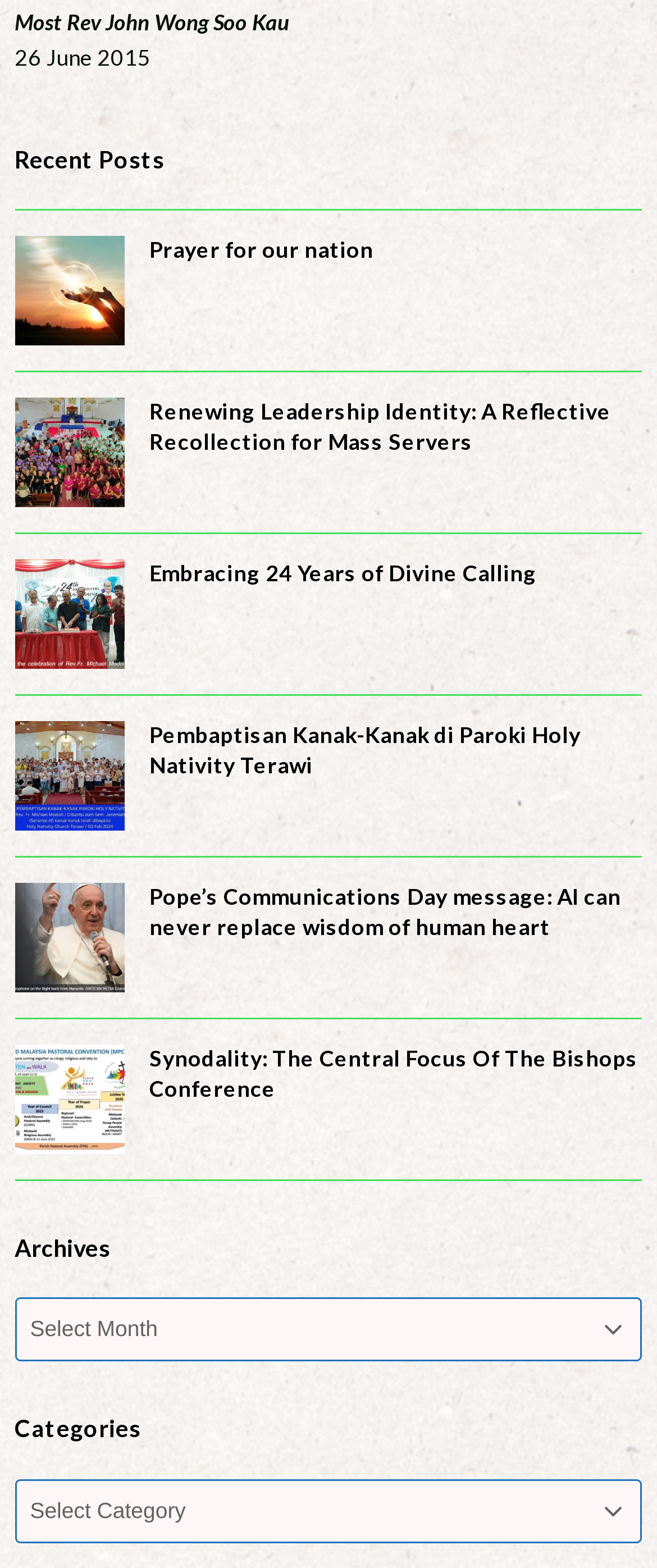Select the bounding box coordinates of the element I need to click to carry out the following instruction: "select archives".

[0.025, 0.829, 0.975, 0.867]